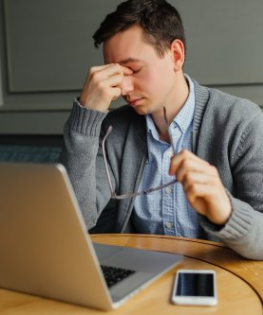Please give a concise answer to this question using a single word or phrase: 
What is next to the laptop on the table?

Smartphone